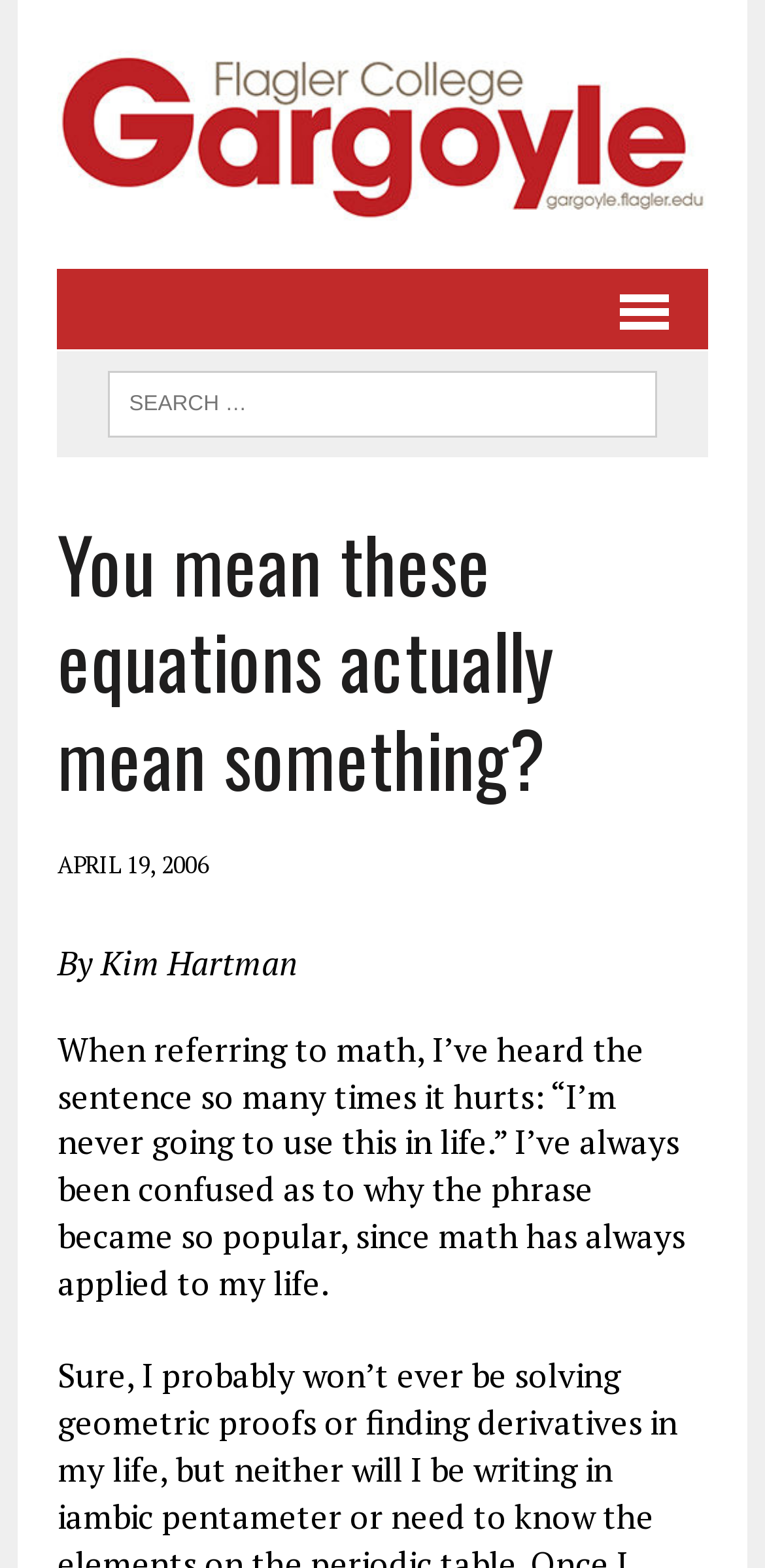Describe all the visual and textual components of the webpage comprehensively.

The webpage appears to be an article from The Flagler College Gargoyle, with the title "You mean these equations actually mean something?" The top-left section of the page features a link to The Flagler College Gargoyle, accompanied by an image with the same name. 

Below this, there is a menu link on the top-right side of the page. To the left of the menu link, there is a search bar with a label "SEARCH FOR:". 

The main content of the article begins with a heading that matches the title of the webpage. Below the heading, there is a date "APRIL 19, 2006" and a small image. The article is written by Kim Hartman, as indicated by the text "By Kim Hartman". 

The article's content starts with a paragraph discussing how the author has always been confused by the phrase "I'm never going to use this in life" when referring to math, as math has always applied to their life.